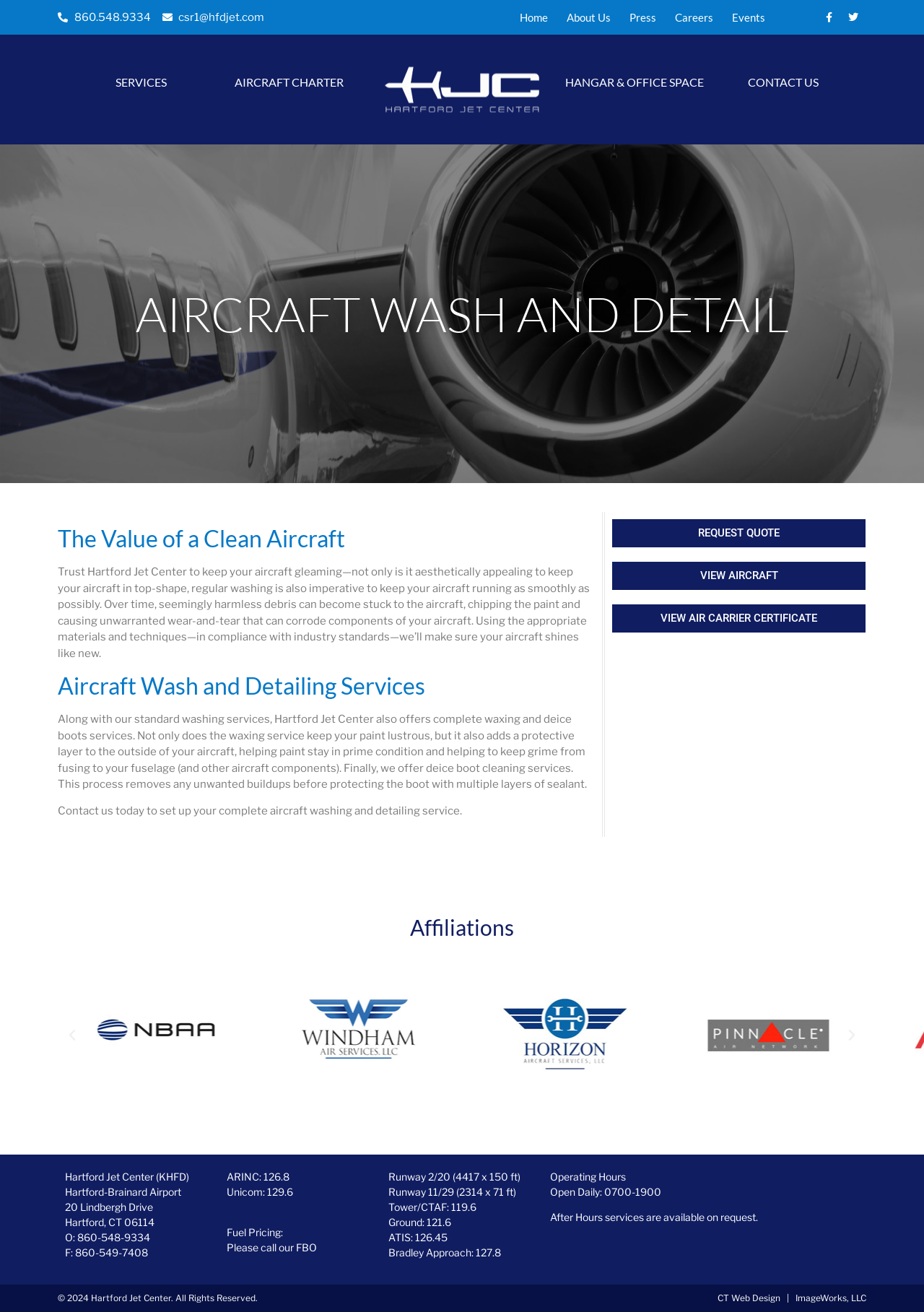How can I request a quote for aircraft washing and detailing services?
Refer to the image and provide a one-word or short phrase answer.

by clicking the 'REQUEST QUOTE' link